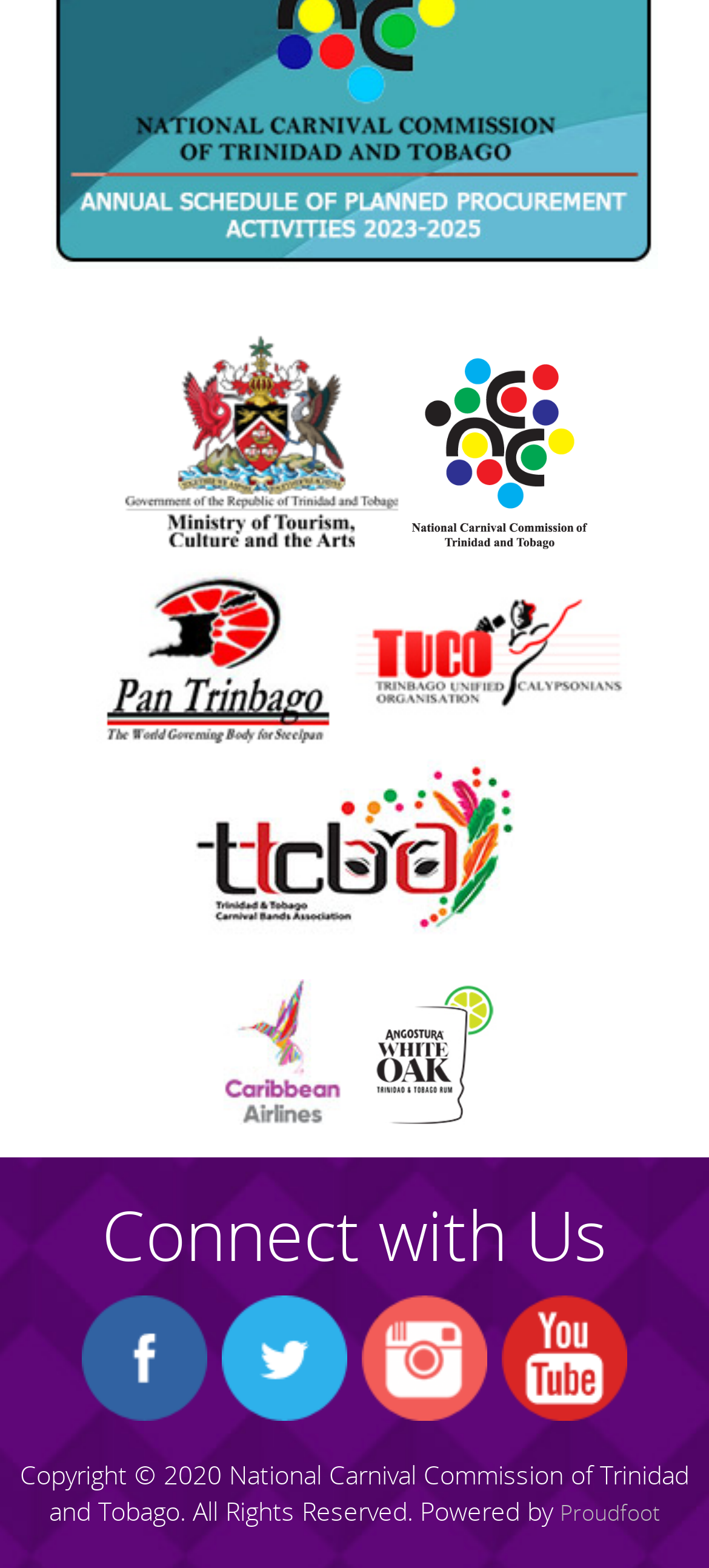Highlight the bounding box coordinates of the element that should be clicked to carry out the following instruction: "Click the Annual-Schedule-of-Planned-Procurement-Activities-2023-2025 button". The coordinates must be given as four float numbers ranging from 0 to 1, i.e., [left, top, right, bottom].

[0.072, 0.154, 0.928, 0.176]